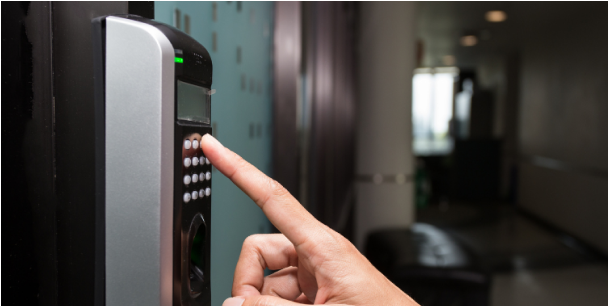Please respond to the question using a single word or phrase:
What is visible in the background?

Well-lit hallway